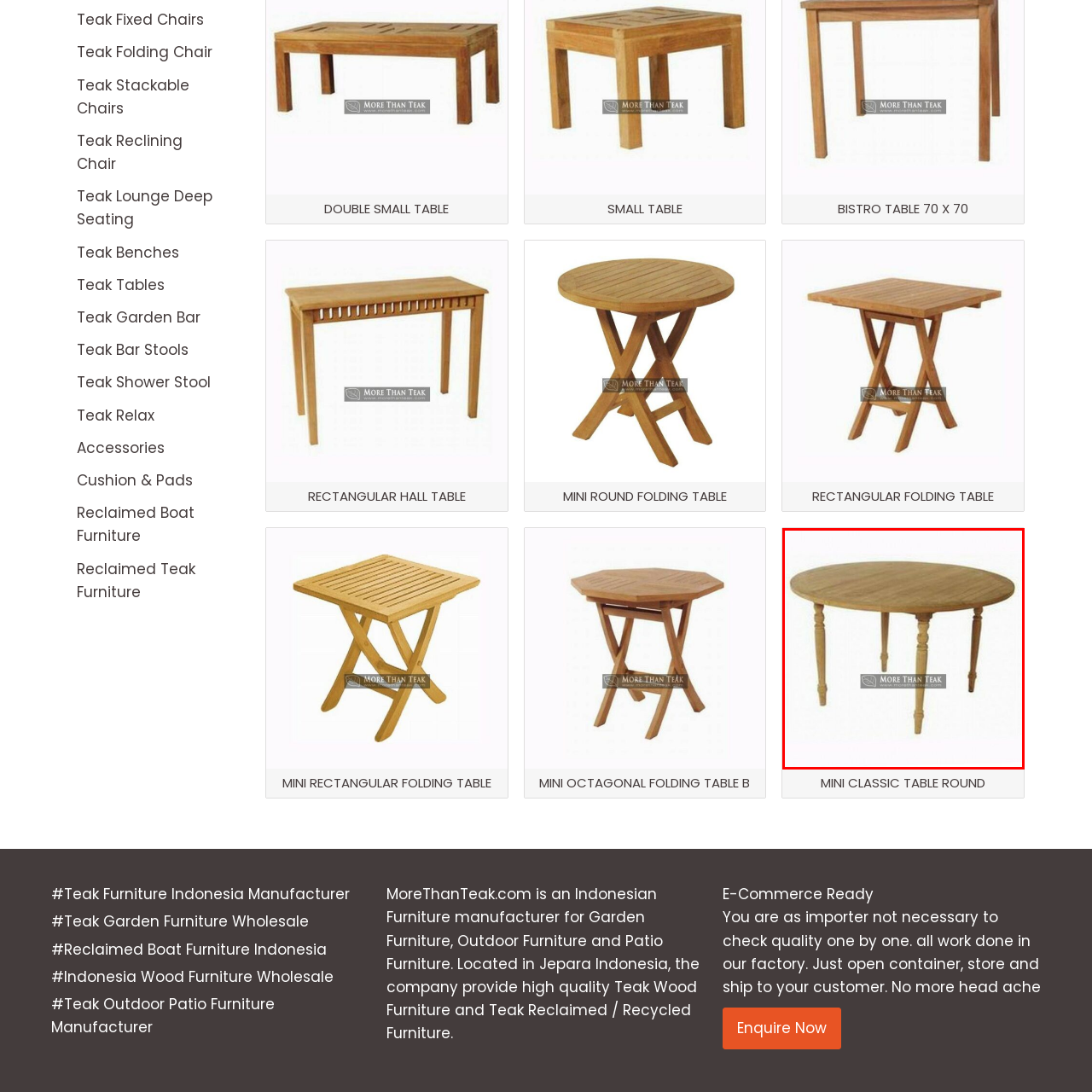Check the image inside the red boundary and briefly answer: What is the name of the furniture manufacturer?

MoreThanTeak.com